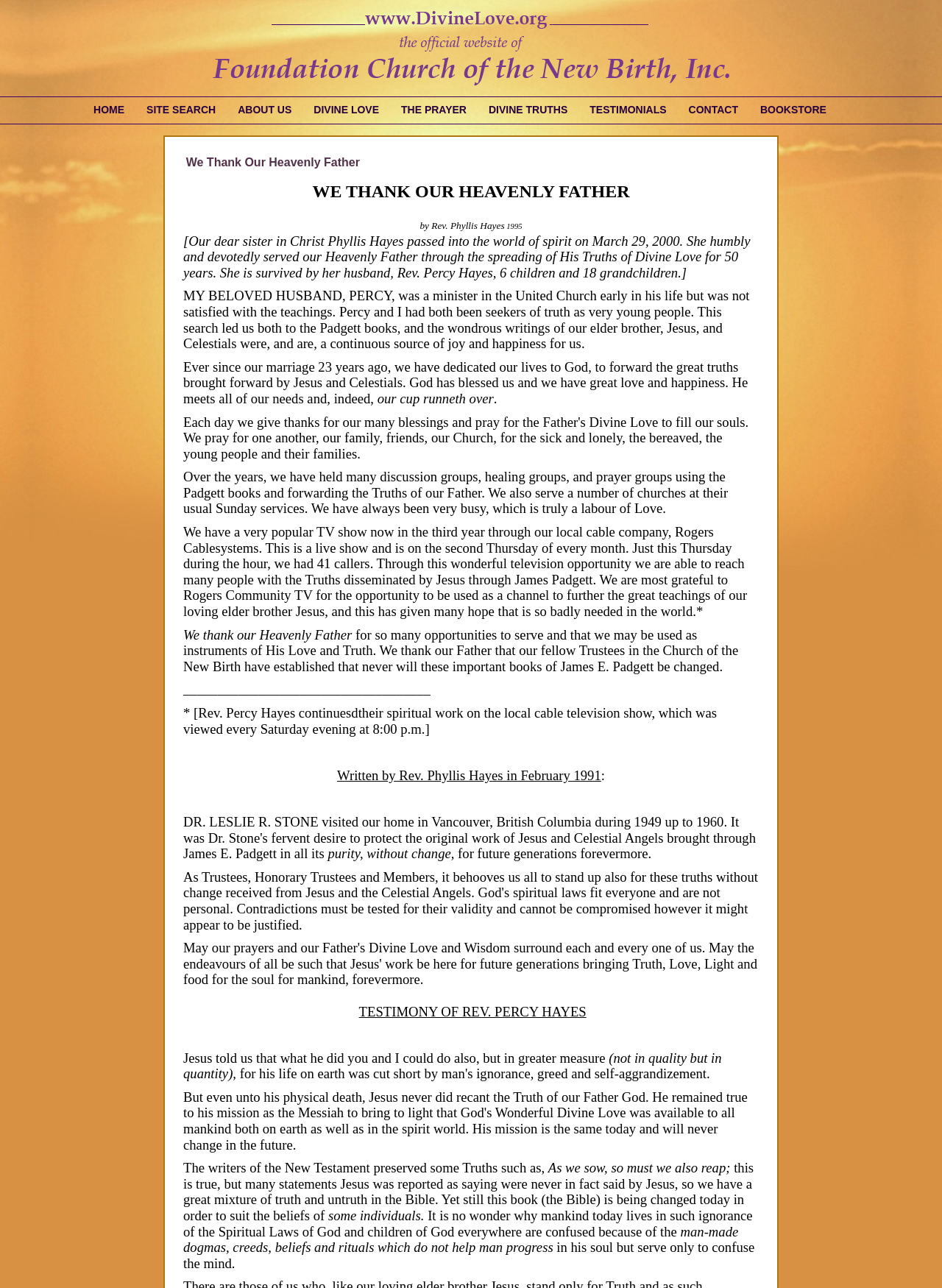Locate the bounding box coordinates of the area to click to fulfill this instruction: "Click on the ABOUT US link". The bounding box should be presented as four float numbers between 0 and 1, in the order [left, top, right, bottom].

[0.241, 0.075, 0.321, 0.096]